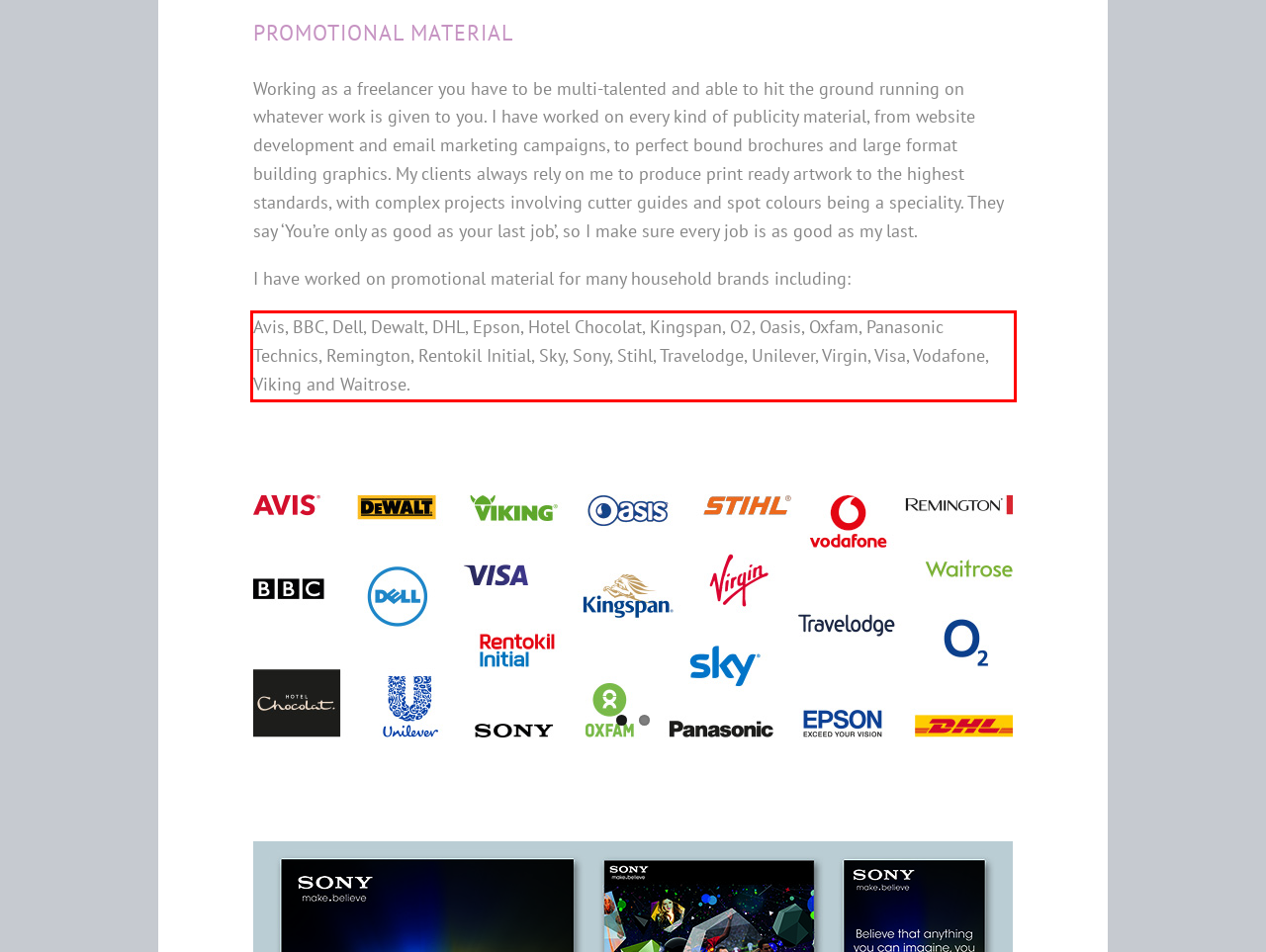Analyze the screenshot of the webpage that features a red bounding box and recognize the text content enclosed within this red bounding box.

Avis, BBC, Dell, Dewalt, DHL, Epson, Hotel Chocolat, Kingspan, O2, Oasis, Oxfam, Panasonic Technics, Remington, Rentokil Initial, Sky, Sony, Stihl, Travelodge, Unilever, Virgin, Visa, Vodafone, Viking and Waitrose.